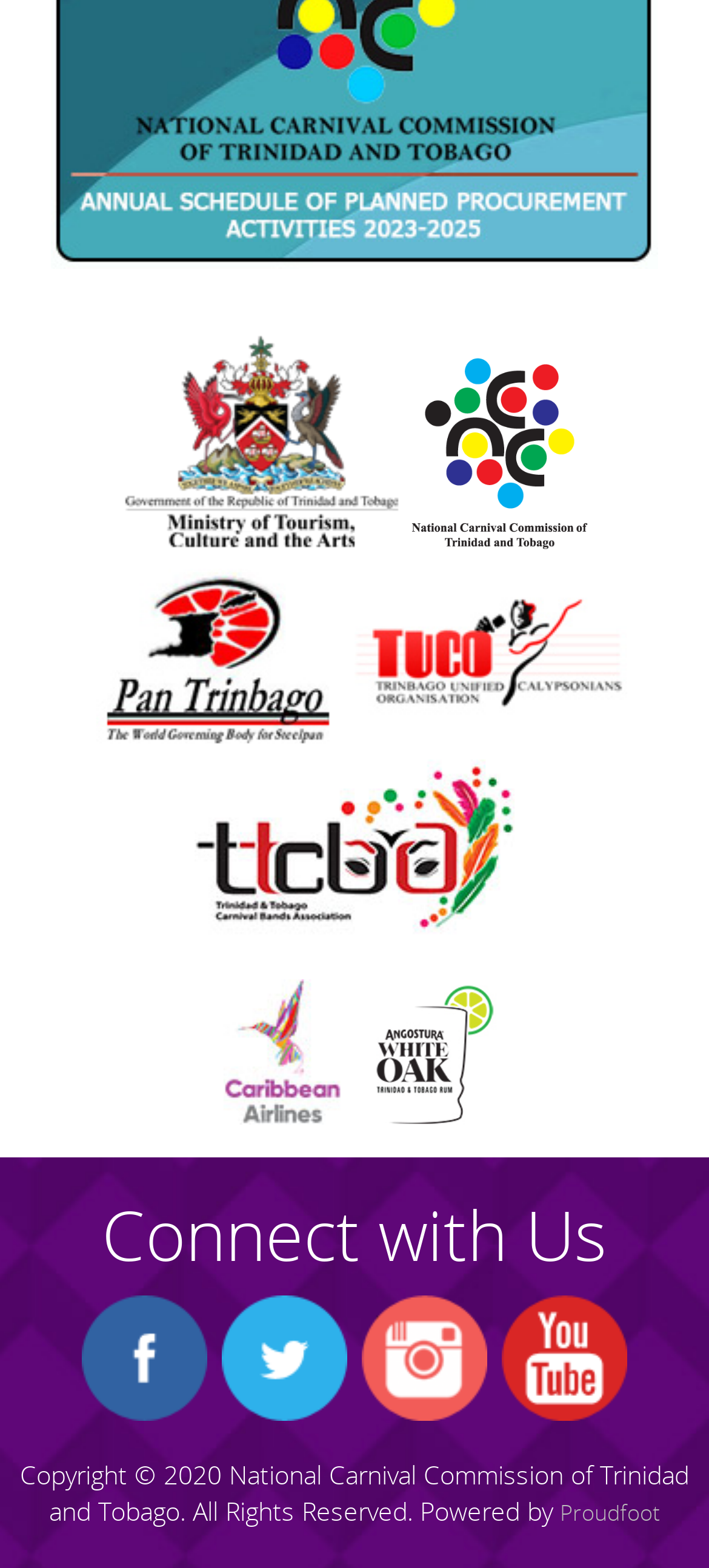What is the name of the company that powered the website?
Carefully analyze the image and provide a detailed answer to the question.

The name of the company that powered the website can be found at the bottom of the page, in the copyright information, which mentions 'Powered by Proudfoot'.